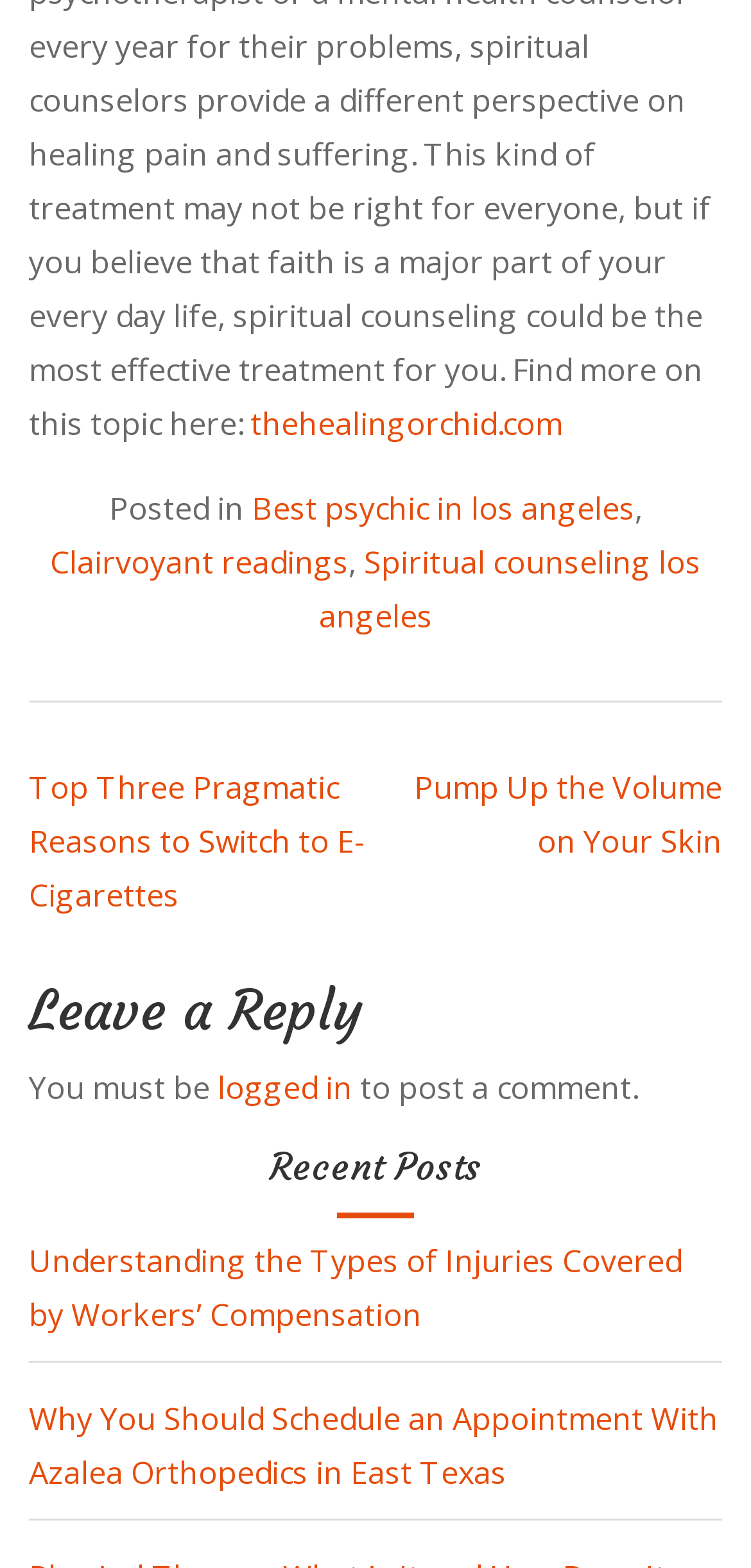What is the topic of the post navigation section?
Refer to the screenshot and deliver a thorough answer to the question presented.

The post navigation section is located in the middle of the webpage, and it contains two links to different posts. The section is headed by a title that says 'Post navigation', which suggests that the topic of this section is related to navigating through different posts on the website.